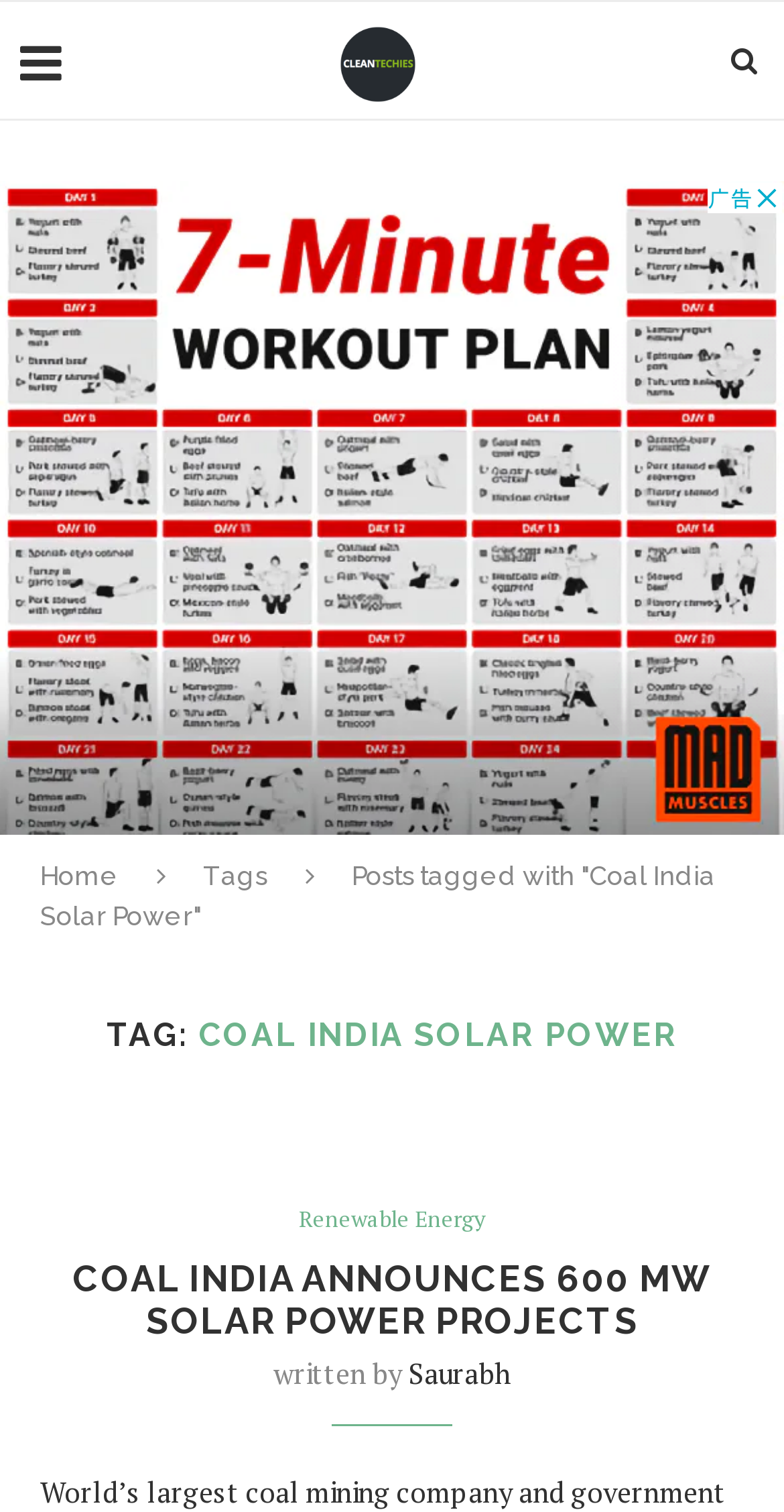Locate the bounding box coordinates of the UI element described by: "aria-label="Advertisement" name="aswift_1" title="Advertisement"". Provide the coordinates as four float numbers between 0 and 1, formatted as [left, top, right, bottom].

[0.0, 0.12, 1.0, 0.552]